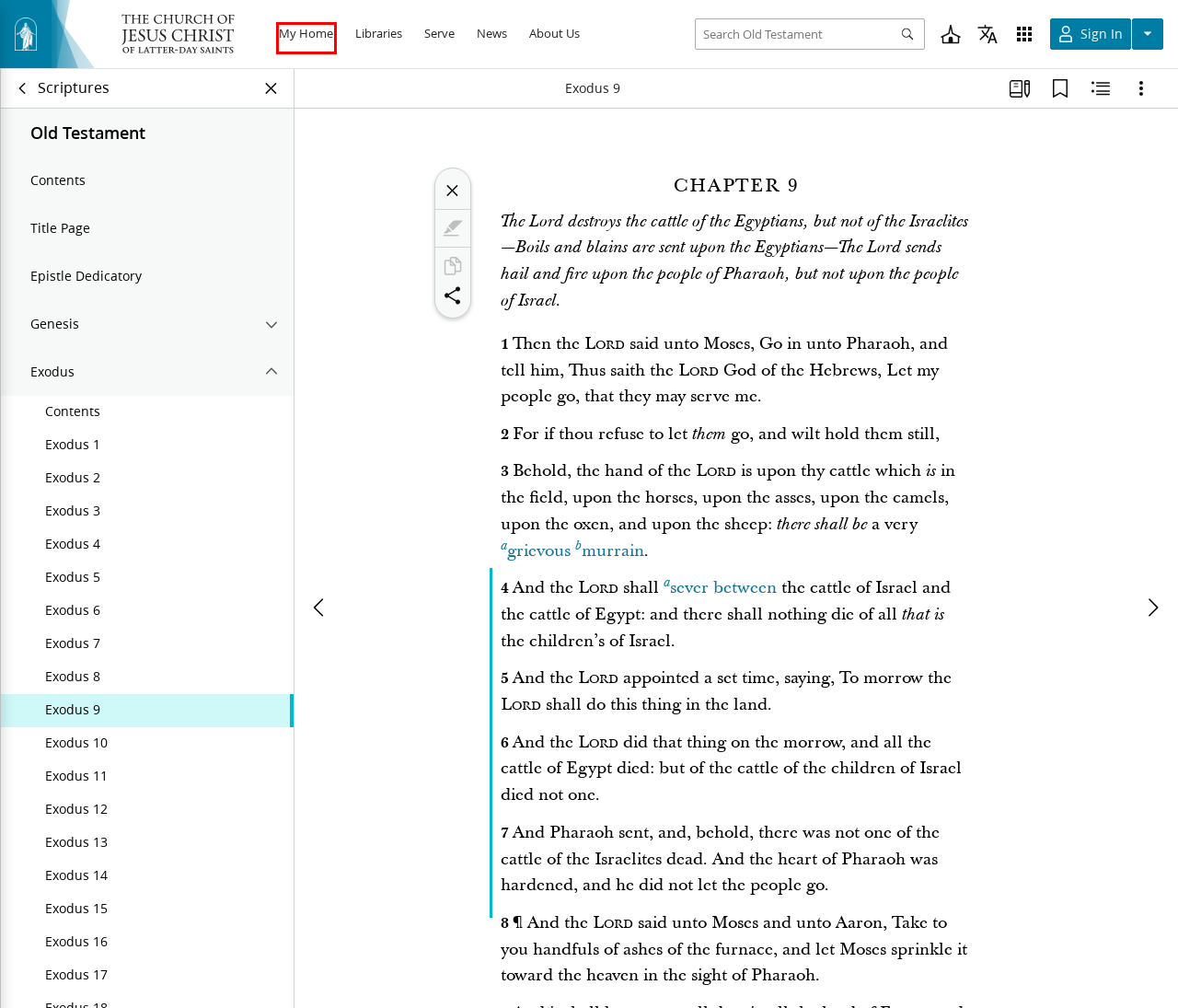Examine the screenshot of the webpage, noting the red bounding box around a UI element. Pick the webpage description that best matches the new page after the element in the red bounding box is clicked. Here are the candidates:
A. Sitemap
B. Select a Language
C. Topics – The Church of Jesus Christ of Latter-day Saints
D. Maps
E. Music Library
F. General Conference
G. My Home
H. Homepage - The Church of Jesus Christ of Latter-day Saints

G